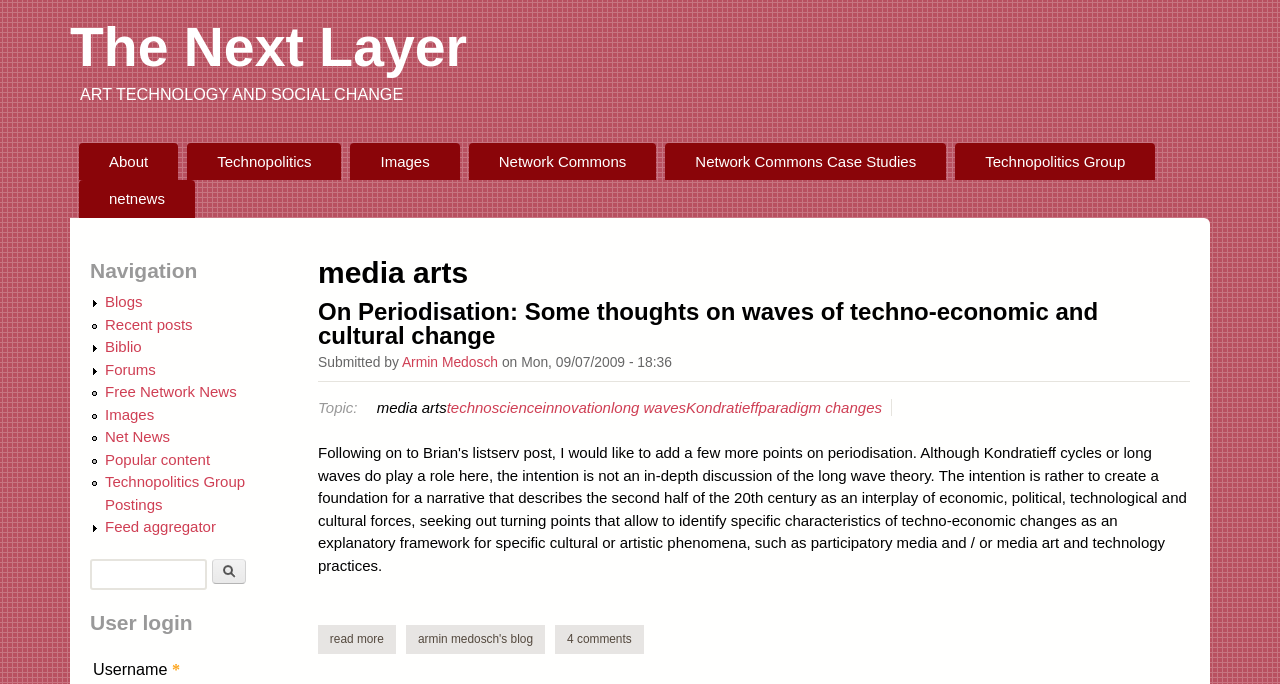Please extract and provide the main headline of the webpage.

The Next Layer